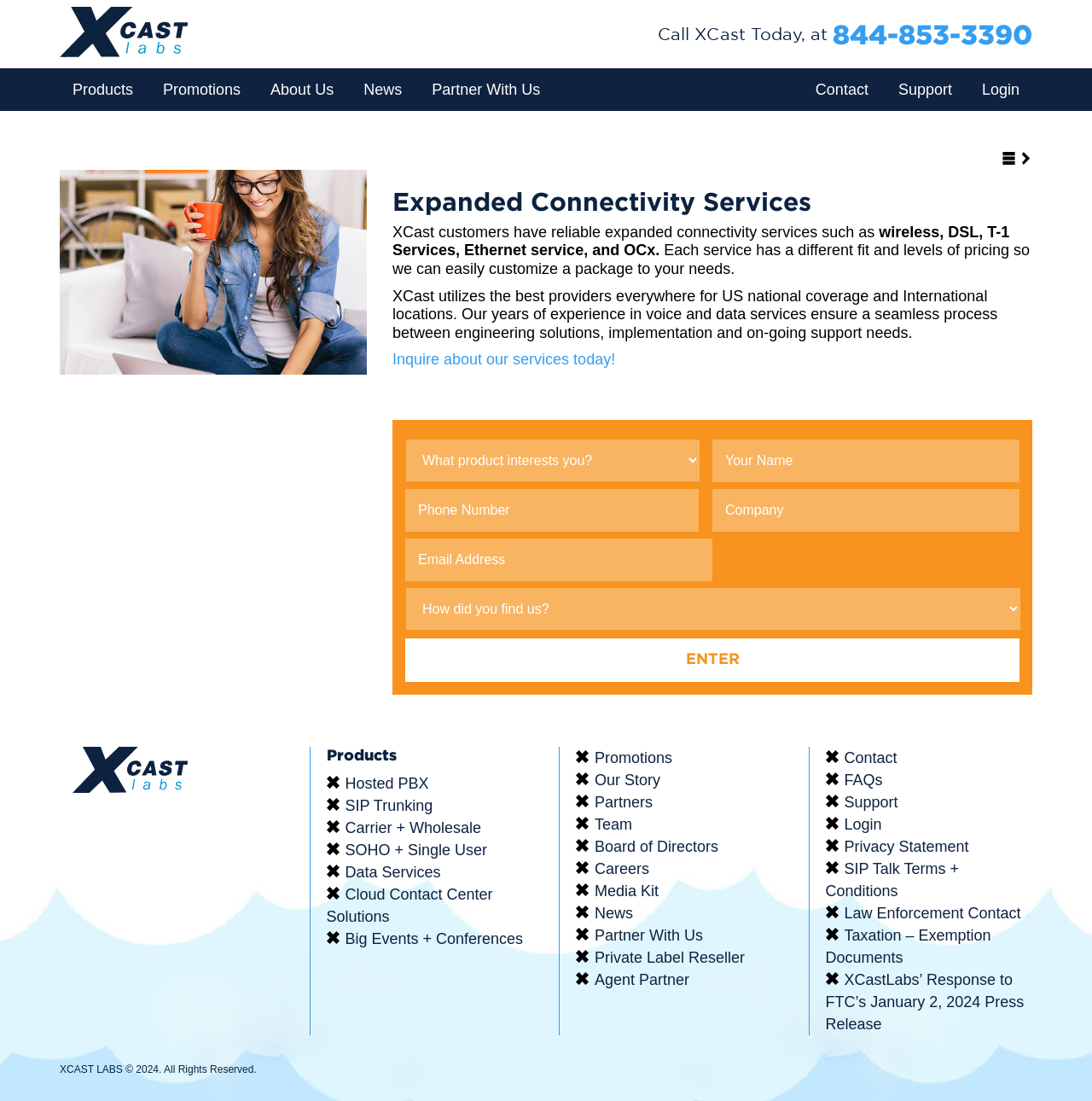What is the copyright year of the webpage?
Give a one-word or short-phrase answer derived from the screenshot.

2024